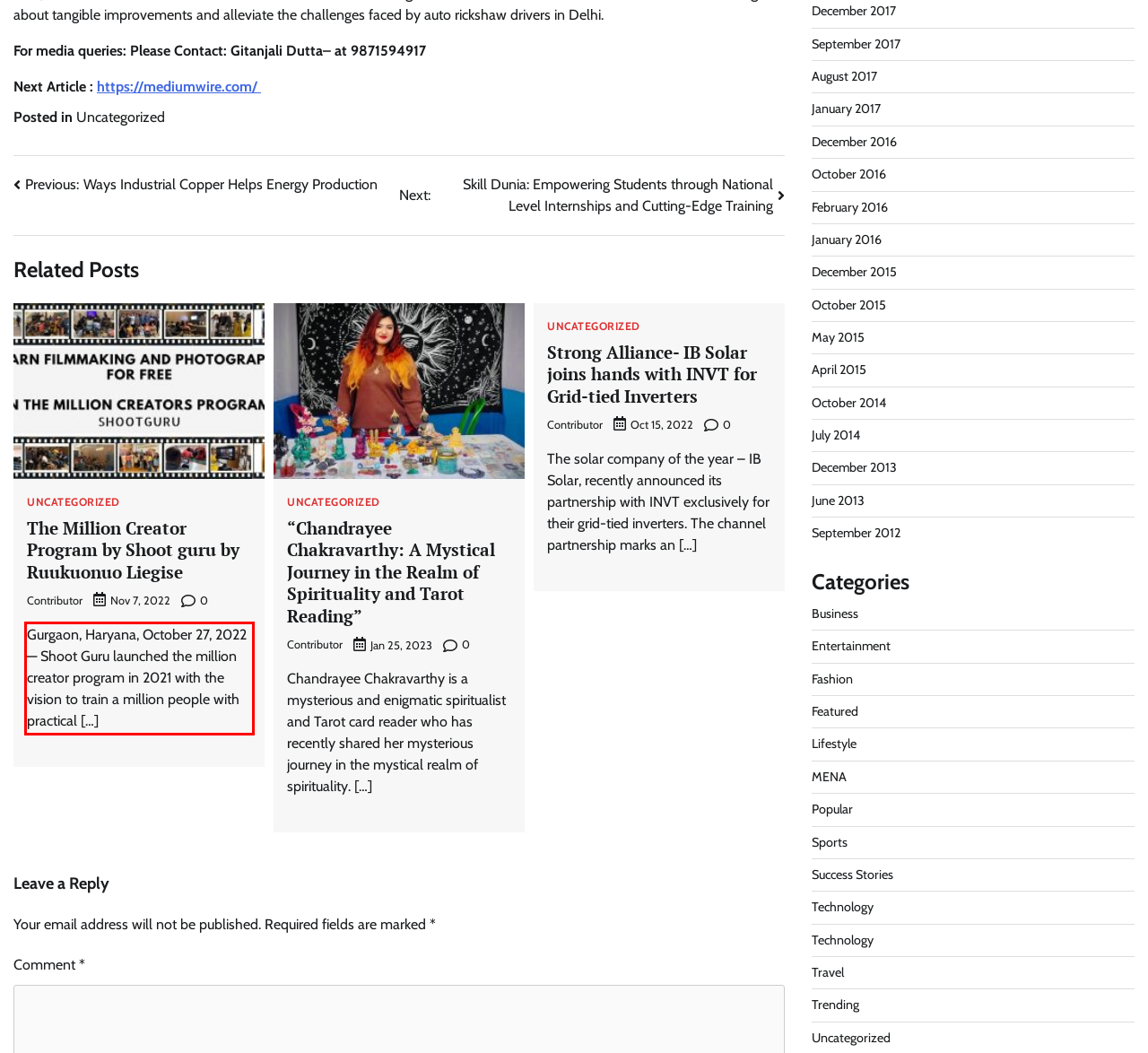Given a webpage screenshot, identify the text inside the red bounding box using OCR and extract it.

Gurgaon, Haryana, October 27, 2022 — Shoot Guru launched the million creator program in 2021 with the vision to train a million people with practical […]